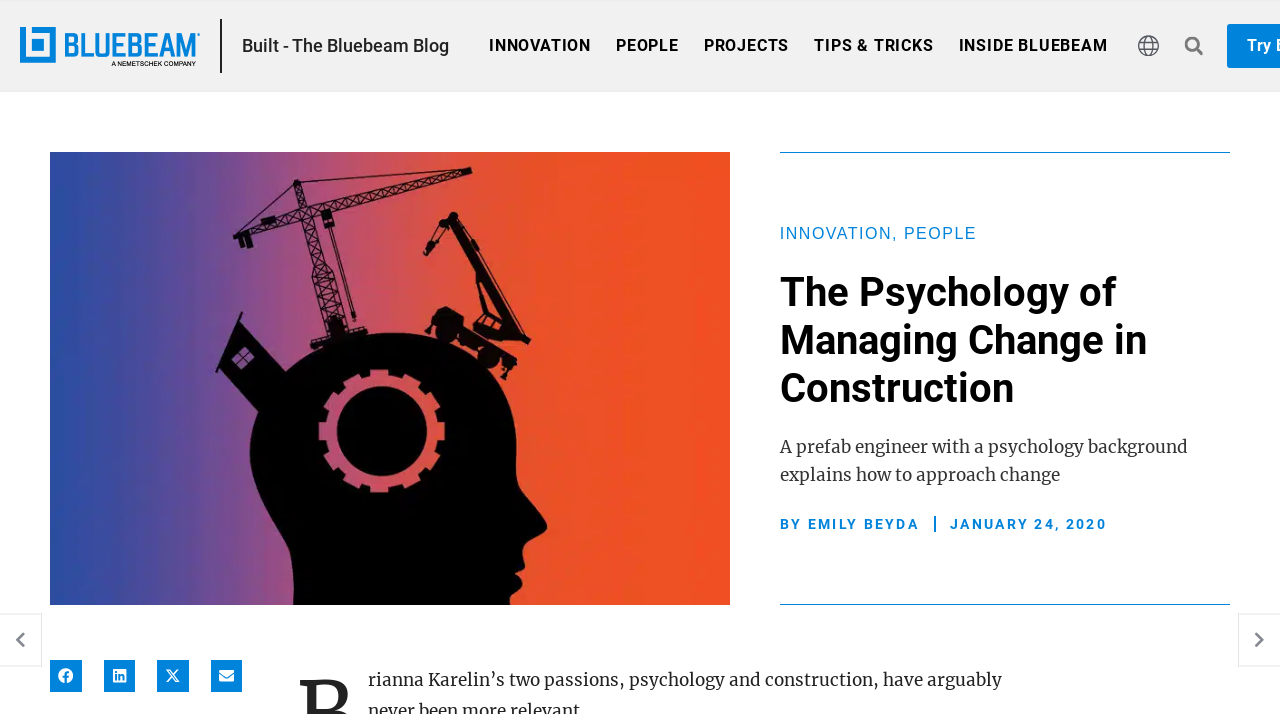How many social media platforms can you share the article on?
Respond with a short answer, either a single word or a phrase, based on the image.

4